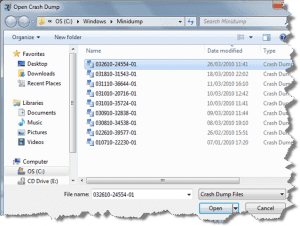Paint a vivid picture of the image with your description.

The image depicts a Windows file explorer window titled "Open Crash Dump." This interface displays the contents of the "Minidump" folder, which is commonly used for storing crash dump files generated by the Windows operating system. In the folder, multiple files are listed, each named in a format that typically includes a date and a unique identifier, indicating instances of system crashes. The date modified column shows that the files were last accessed on various dates, with one notably dated 28/03/2020. The file types are labeled as "Crash Dump Files," and options to "Open" or "Cancel" the action are visible at the bottom of the window. The overall presentation reflects a typical system management task aimed at diagnosing issues that may have caused system instability.